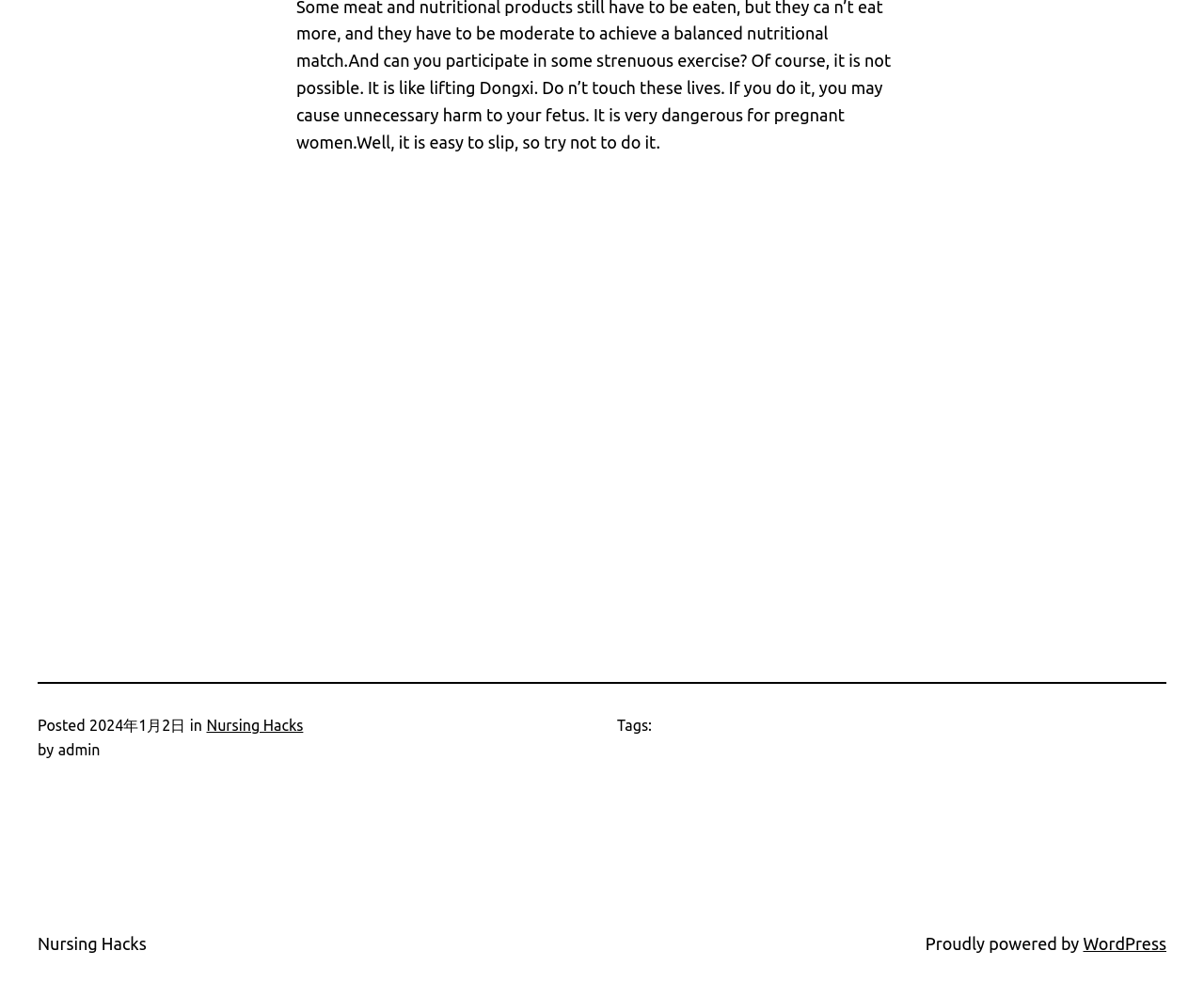Give a one-word or short phrase answer to this question: 
What is the name of the product?

Ovulation and Pregnancy Test Strips Combo Kit 25+100